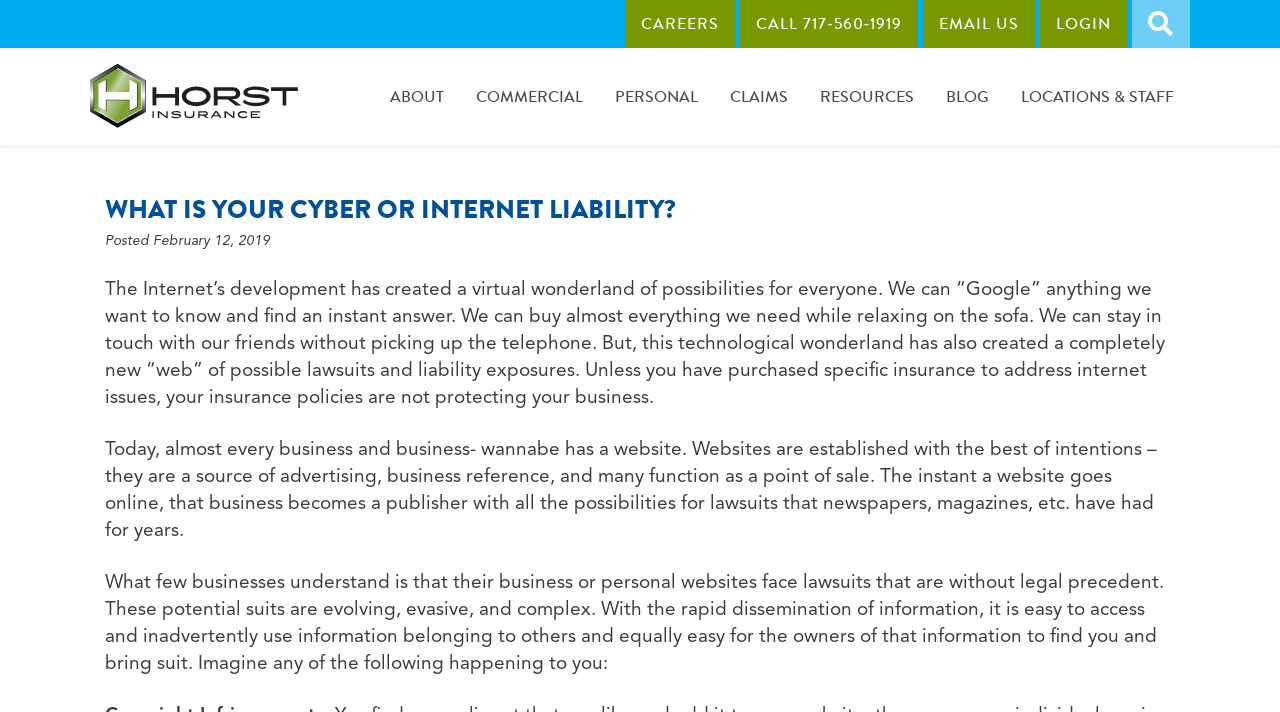What is the purpose of a website according to the article?
Use the image to answer the question with a single word or phrase.

Advertising, business reference, and point of sale